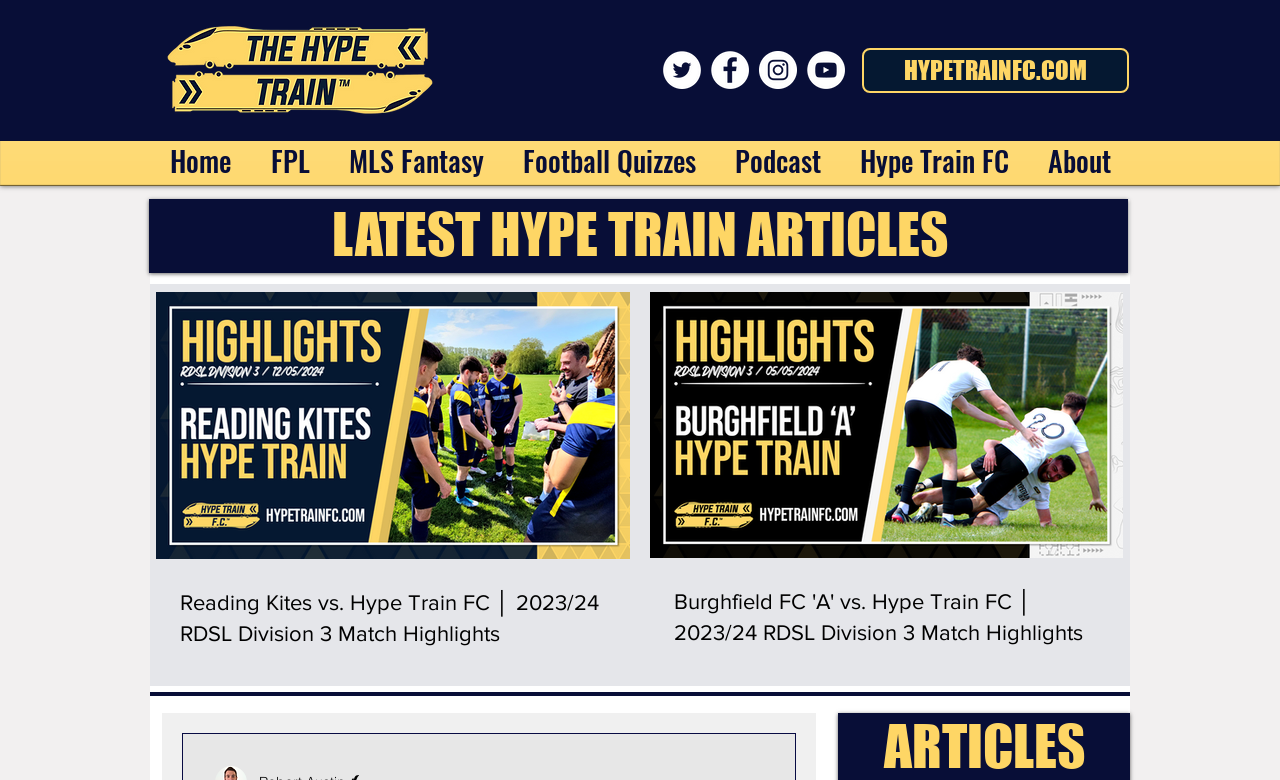Find the UI element described as: "About" and predict its bounding box coordinates. Ensure the coordinates are four float numbers between 0 and 1, [left, top, right, bottom].

[0.803, 0.181, 0.883, 0.229]